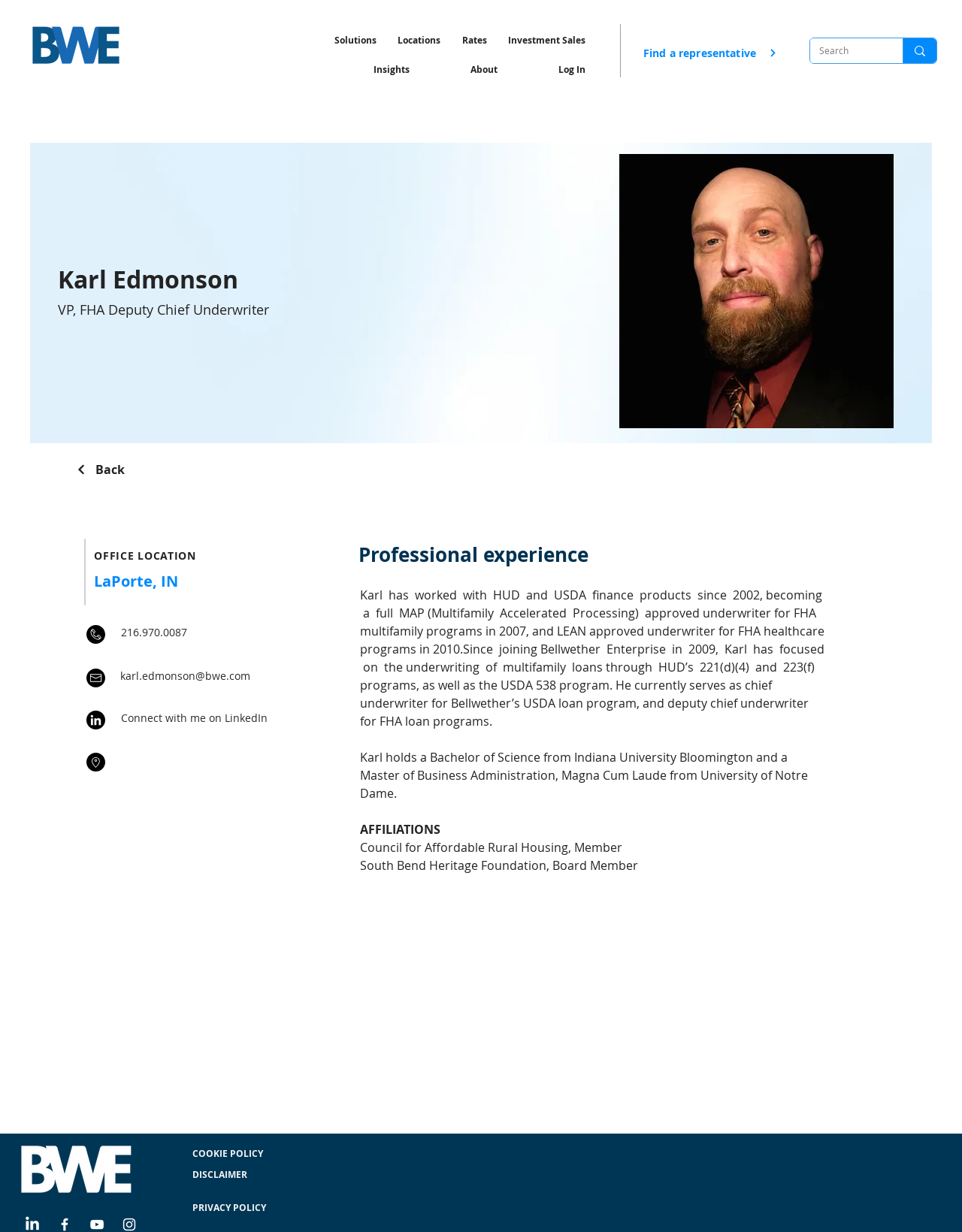Find the bounding box coordinates of the area that needs to be clicked in order to achieve the following instruction: "View Karl Edmonson's LinkedIn profile". The coordinates should be specified as four float numbers between 0 and 1, i.e., [left, top, right, bottom].

[0.09, 0.577, 0.11, 0.592]